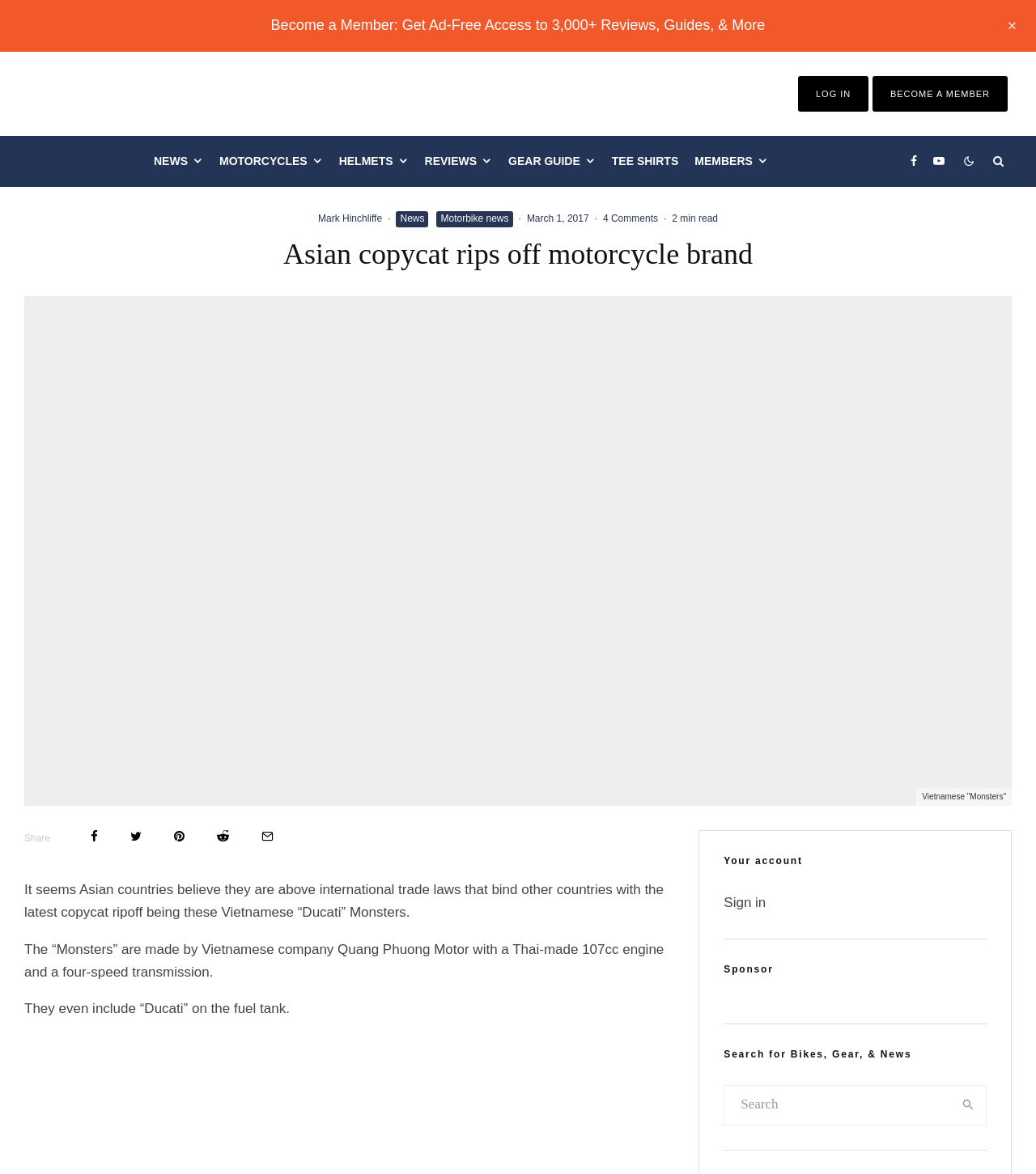Identify and provide the text content of the webpage's primary headline.

Asian copycat rips off motorcycle brand